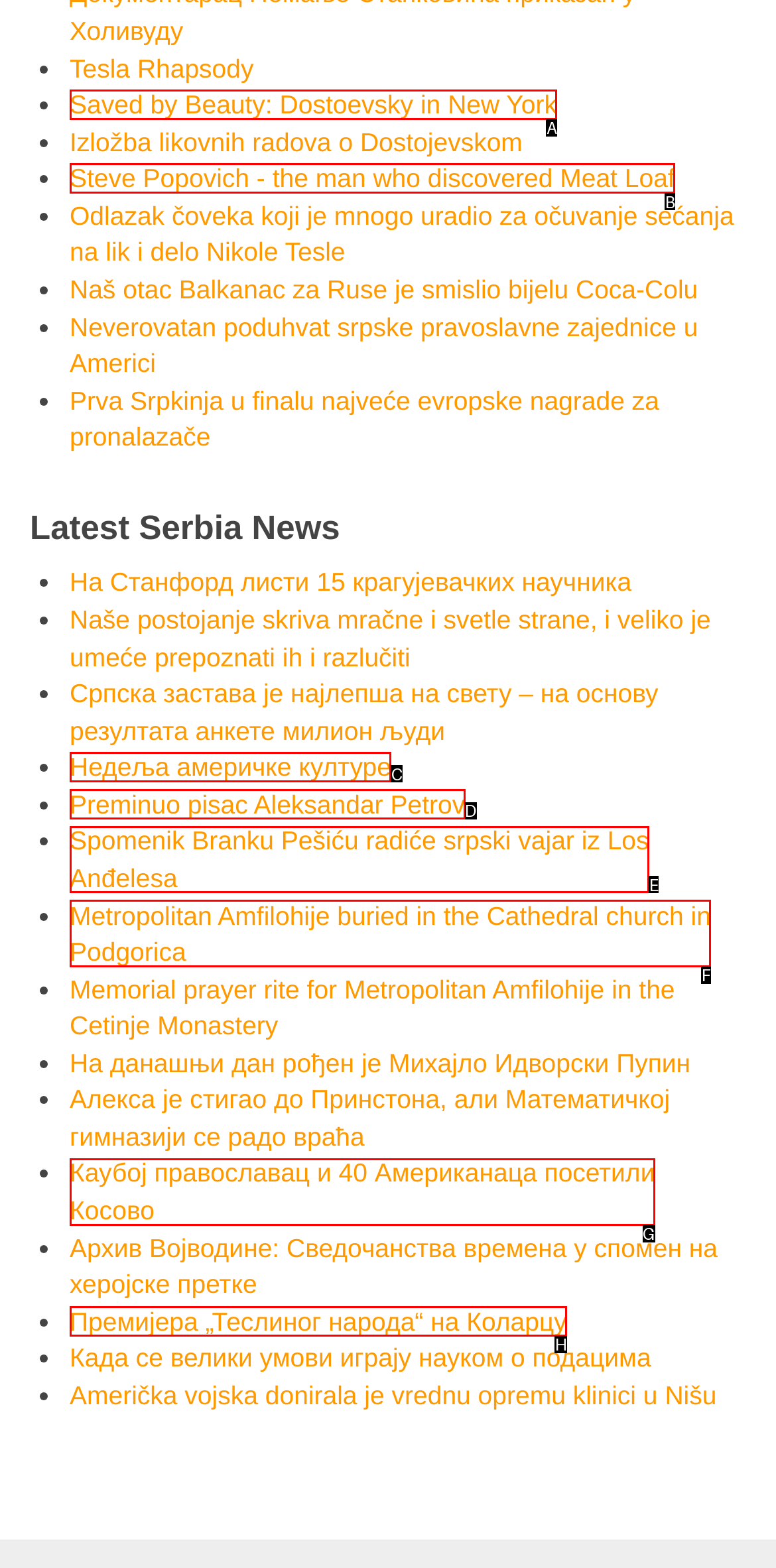Identify the HTML element that corresponds to the following description: Preminuo pisac Aleksandar Petrov. Provide the letter of the correct option from the presented choices.

D